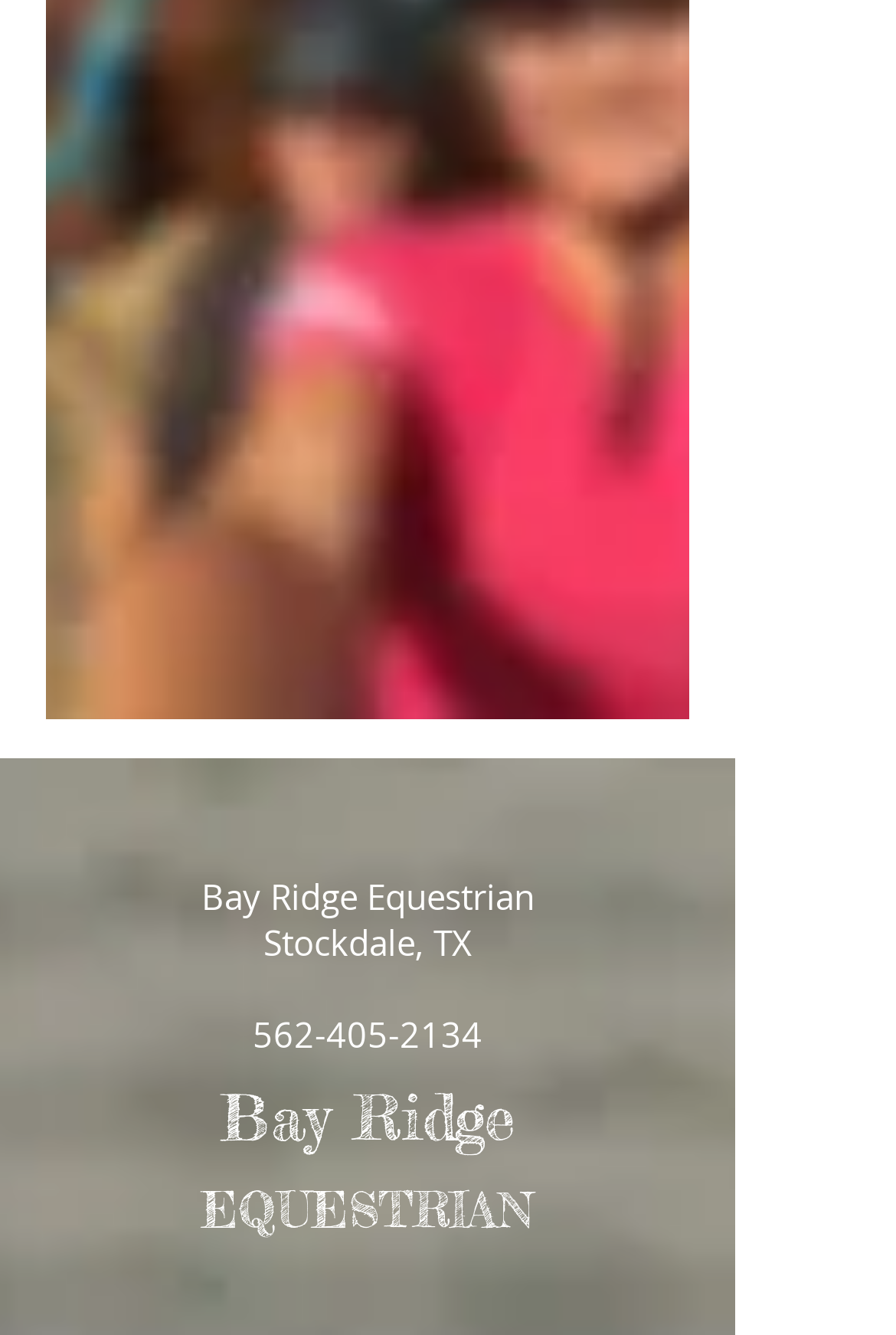Given the webpage screenshot and the description, determine the bounding box coordinates (top-left x, top-left y, bottom-right x, bottom-right y) that define the location of the UI element matching this description: 562-405-2134

[0.282, 0.757, 0.538, 0.791]